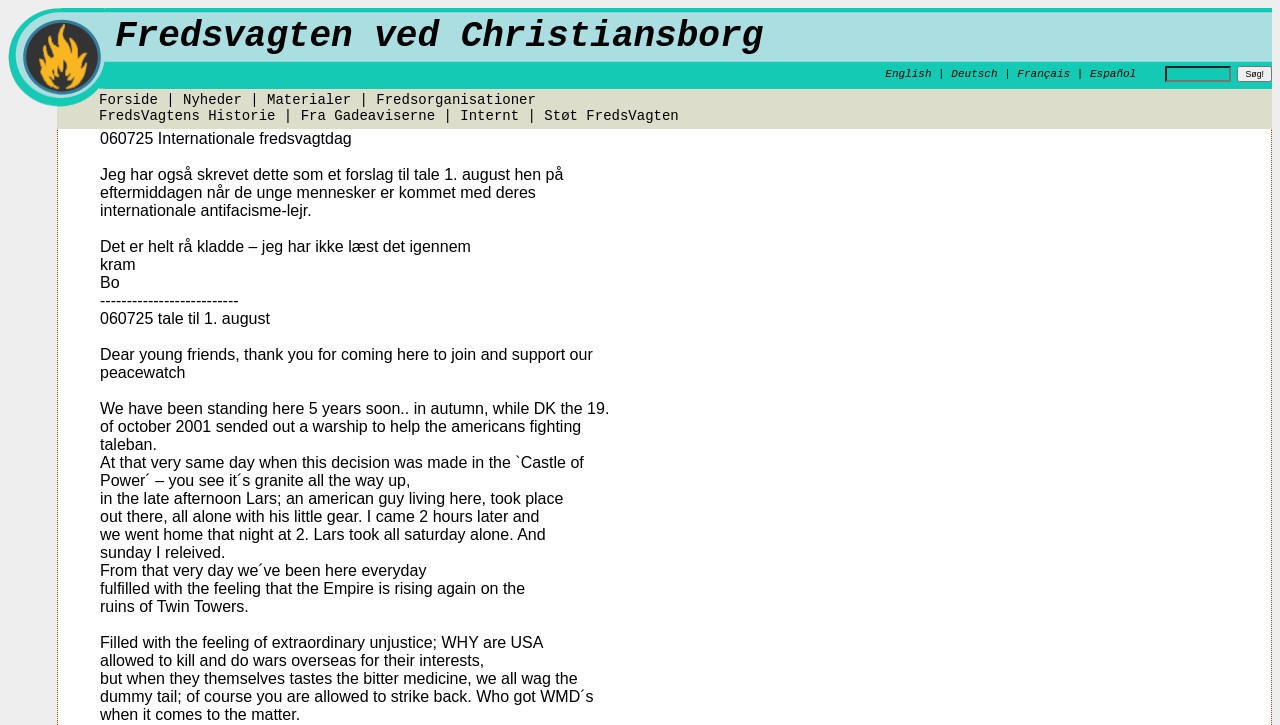Extract the bounding box coordinates for the described element: "Fra Gadeaviserne". The coordinates should be represented as four float numbers between 0 and 1: [left, top, right, bottom].

[0.235, 0.149, 0.34, 0.171]